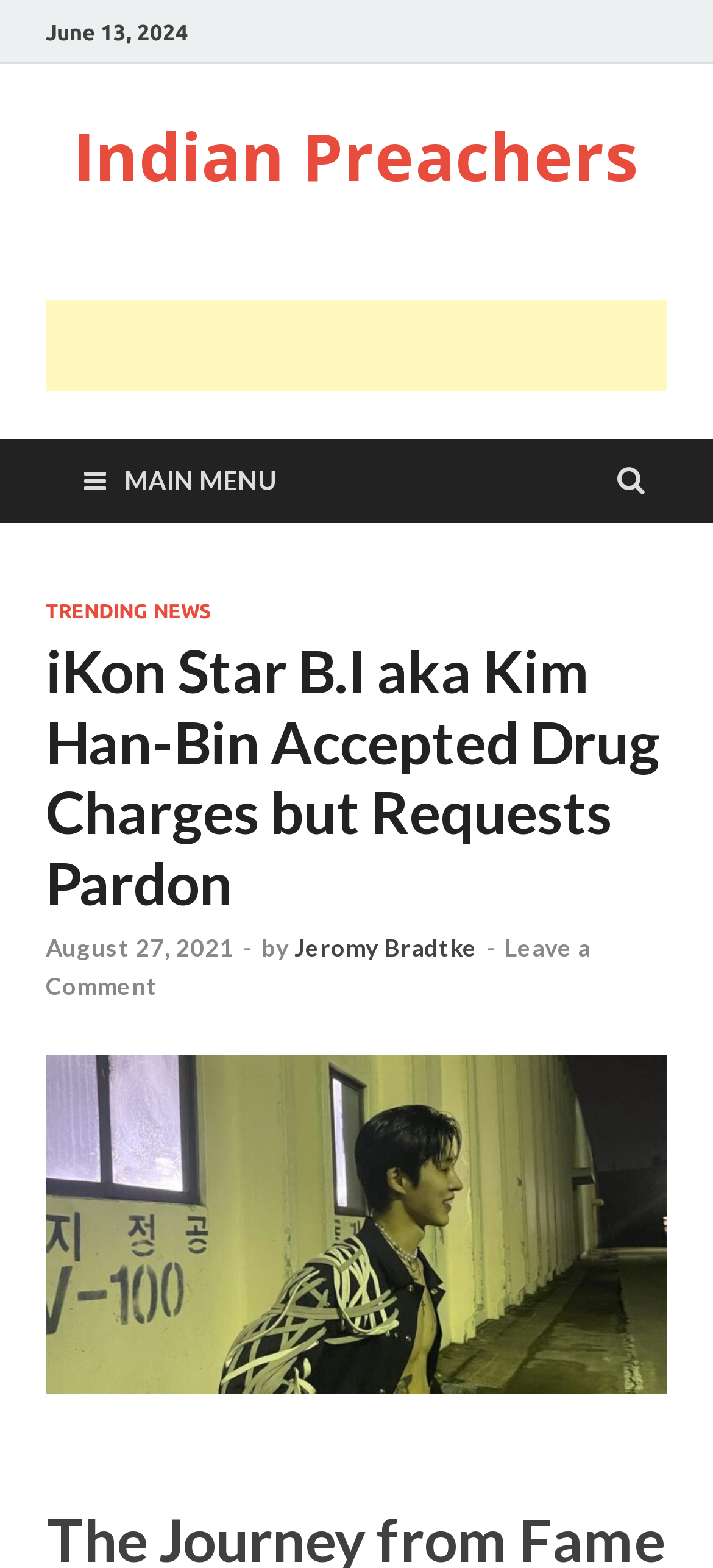Offer a detailed account of what is visible on the webpage.

The webpage appears to be a news article or blog post about iKon Star B.I, also known as Kim Han-Bin, who has accepted drug charges but is requesting a pardon. 

At the top of the page, there is a date "June 13, 2024" and a link to "Indian Preachers". Below this, there is a large section that takes up most of the page, which contains an advertisement. 

On the left side of the page, there is a main menu with a link labeled "\uf0c9 MAIN MENU". Below this, there are several links and headings, including "TRENDING NEWS", the title of the article "iKon Star B.I aka Kim Han-Bin Accepted Drug Charges but Requests Pardon", and a link to "August 27, 2021". 

The article's author, "Jeromy Bradtke", is credited below the title, along with a link to "Leave a Comment". At the very bottom of the page, there is another link.